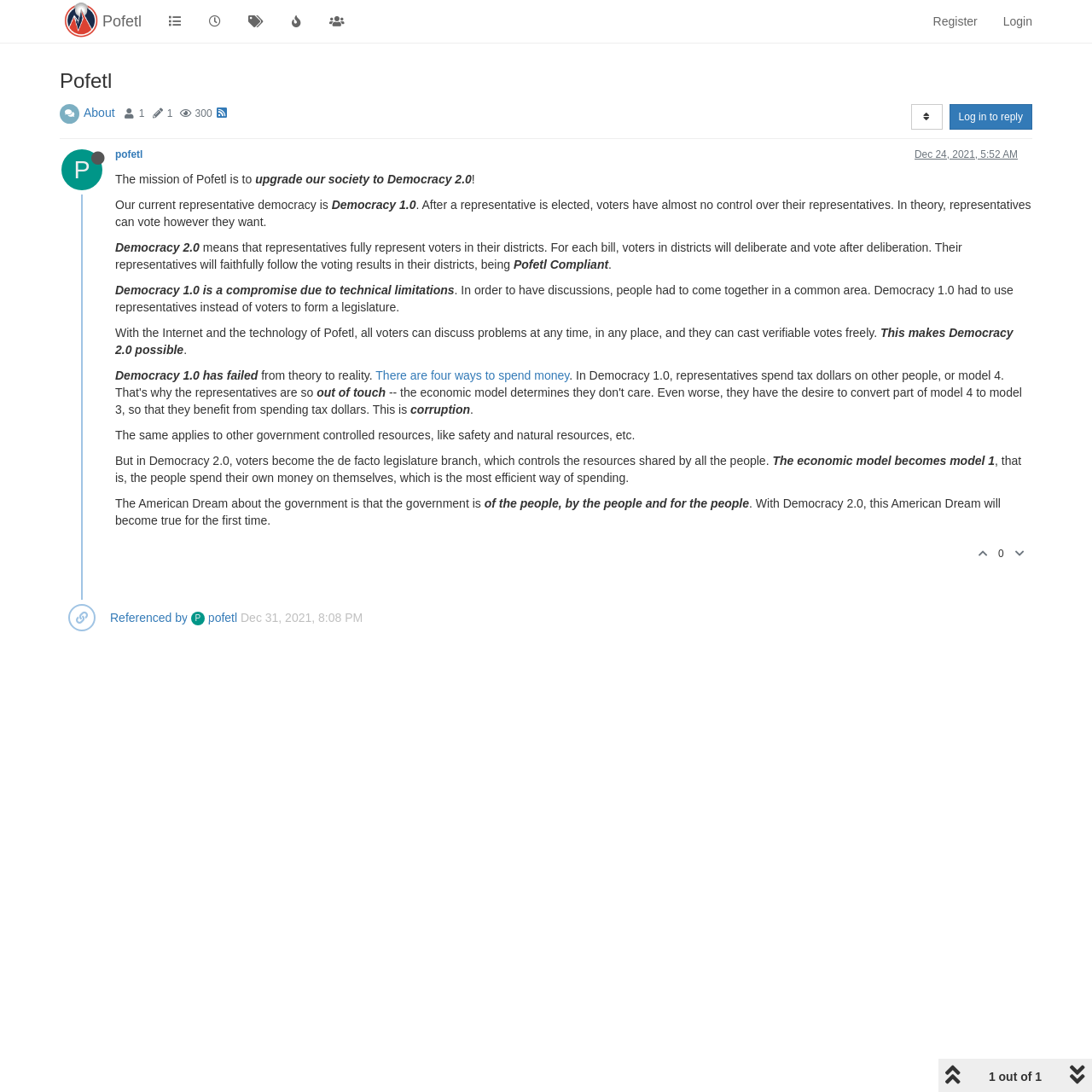Locate the UI element described by About in the provided webpage screenshot. Return the bounding box coordinates in the format (top-left x, top-left y, bottom-right x, bottom-right y), ensuring all values are between 0 and 1.

[0.077, 0.097, 0.105, 0.109]